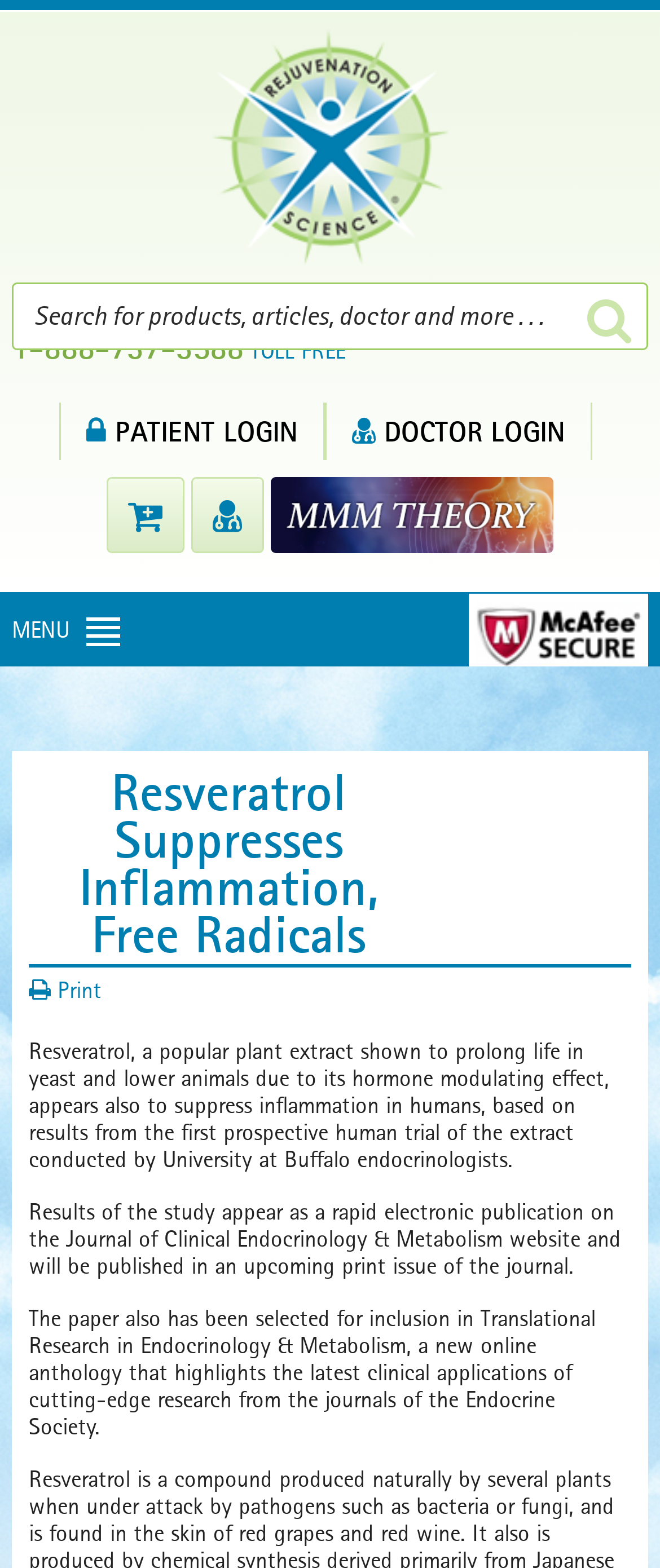From the given element description: "Practitioners", find the bounding box for the UI element. Provide the coordinates as four float numbers between 0 and 1, in the order [left, top, right, bottom].

[0.289, 0.304, 0.399, 0.353]